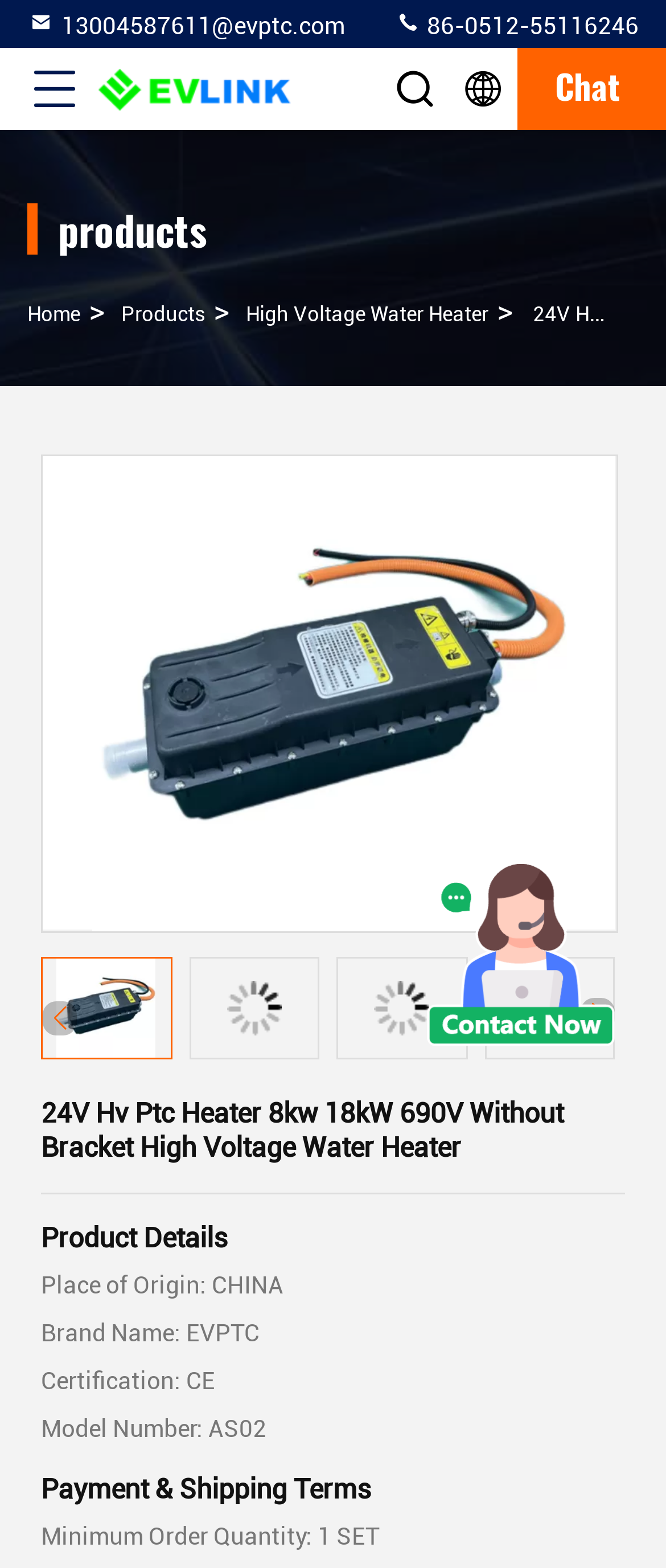Find the bounding box coordinates of the element you need to click on to perform this action: 'View product details'. The coordinates should be represented by four float values between 0 and 1, in the format [left, top, right, bottom].

[0.062, 0.29, 0.928, 0.595]